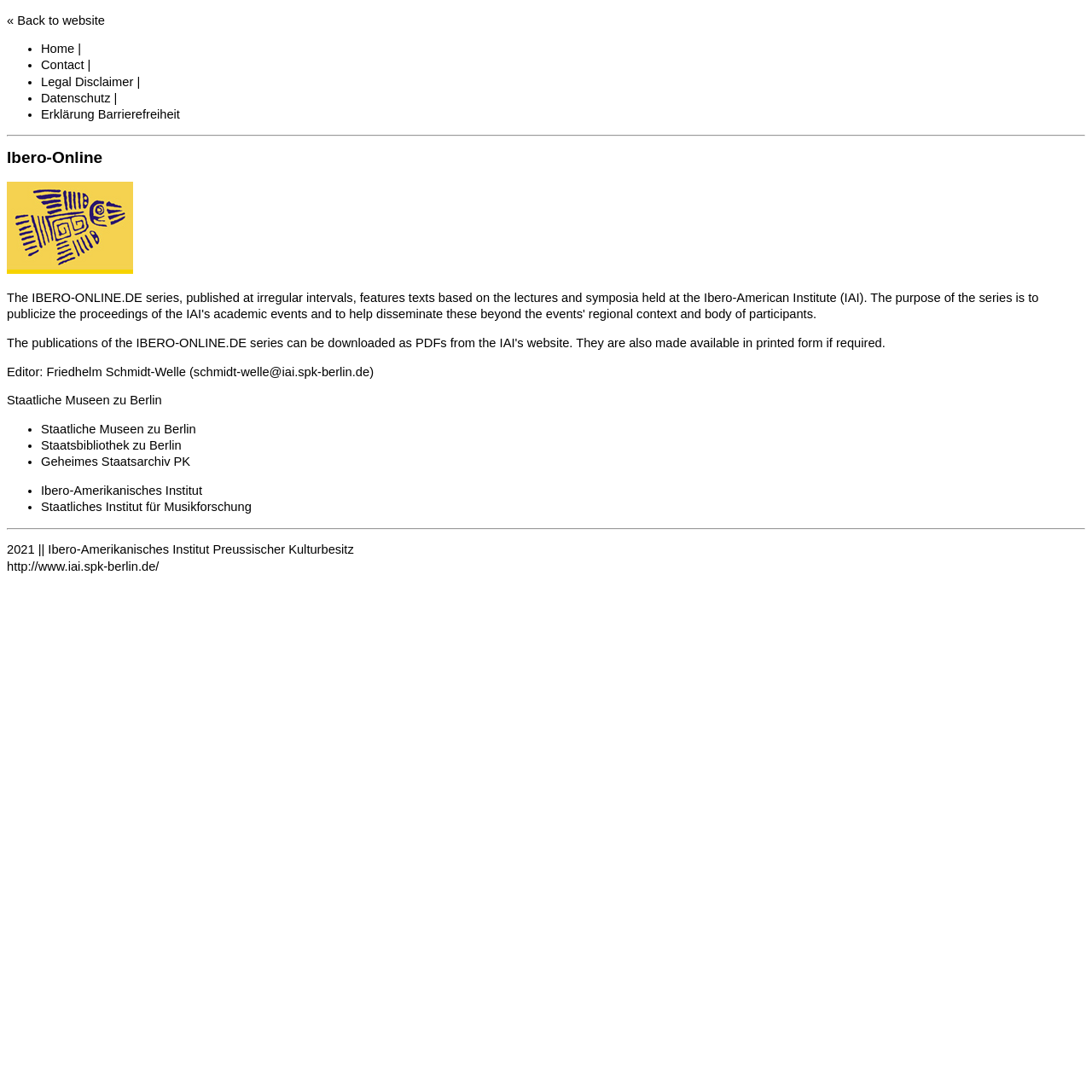Determine the coordinates of the bounding box for the clickable area needed to execute this instruction: "contact us".

[0.038, 0.053, 0.077, 0.066]